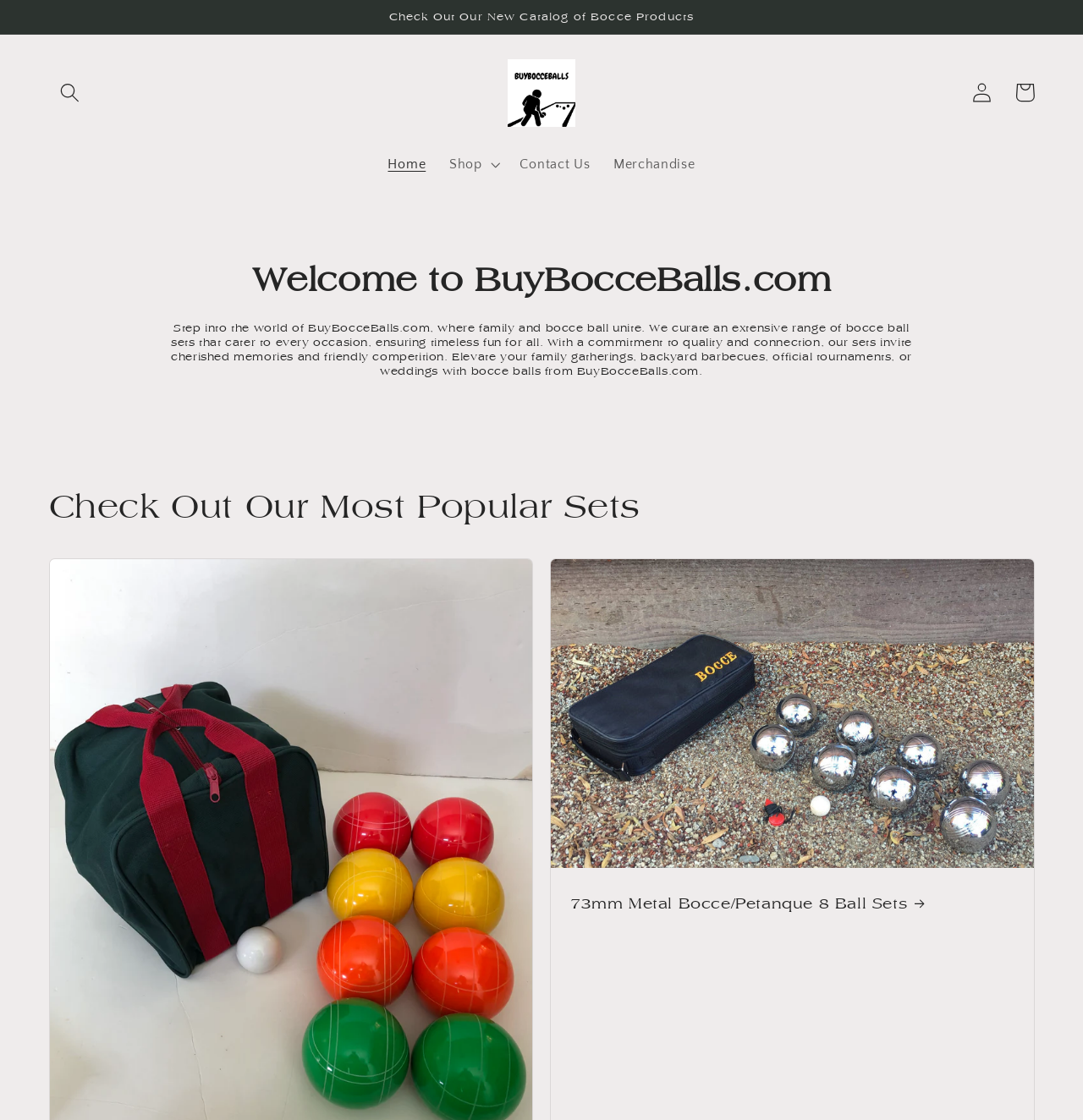Find the bounding box coordinates for the area that should be clicked to accomplish the instruction: "Learn about 73mm Metal Bocce/Petanque 8 Ball Sets".

[0.527, 0.798, 0.936, 0.816]